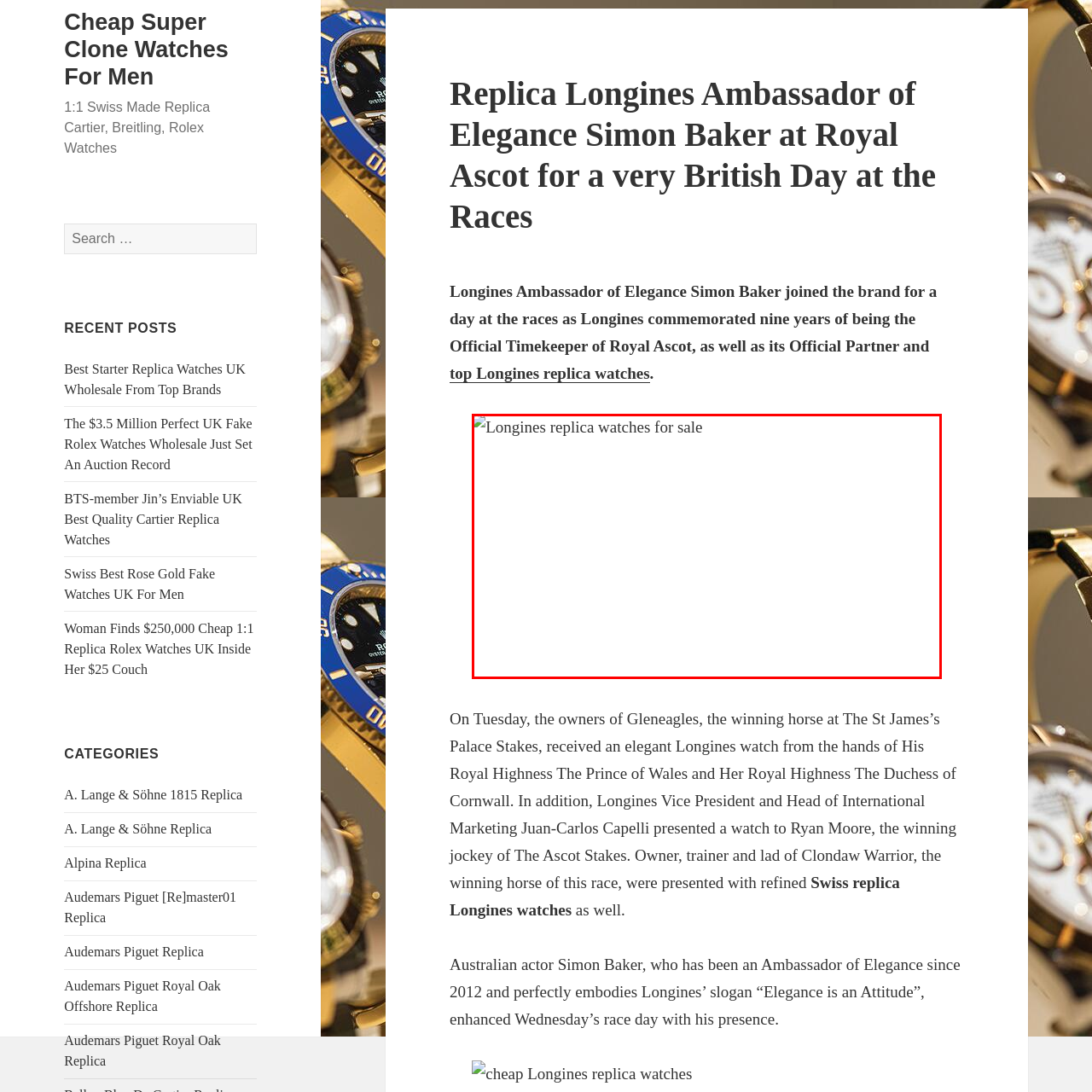What event is mentioned in the context of Longines?
Analyze the image inside the red bounding box and provide a one-word or short-phrase answer to the question.

Royal Ascot